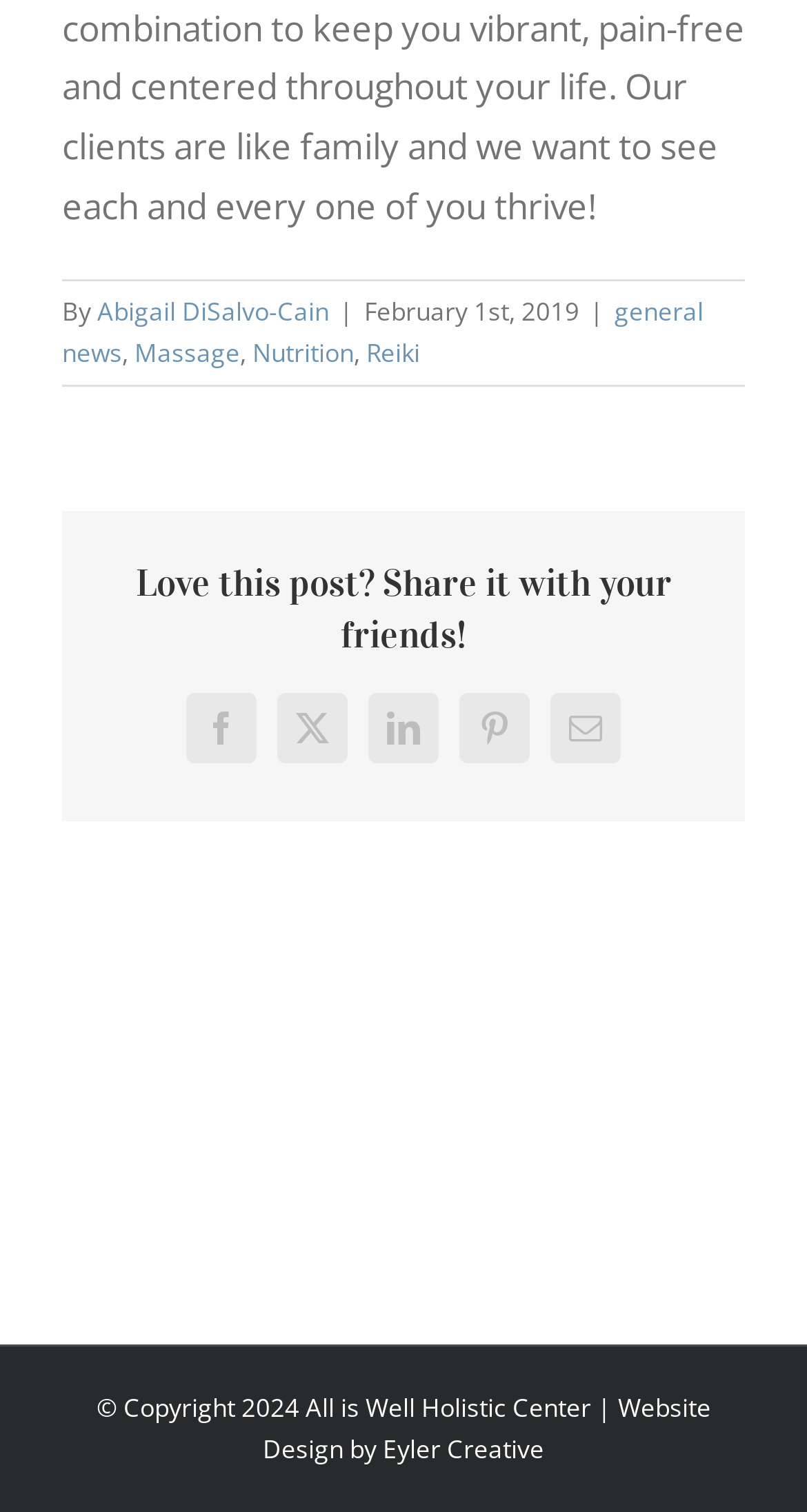Identify the bounding box coordinates for the UI element mentioned here: "X". Provide the coordinates as four float values between 0 and 1, i.e., [left, top, right, bottom].

[0.344, 0.459, 0.431, 0.505]